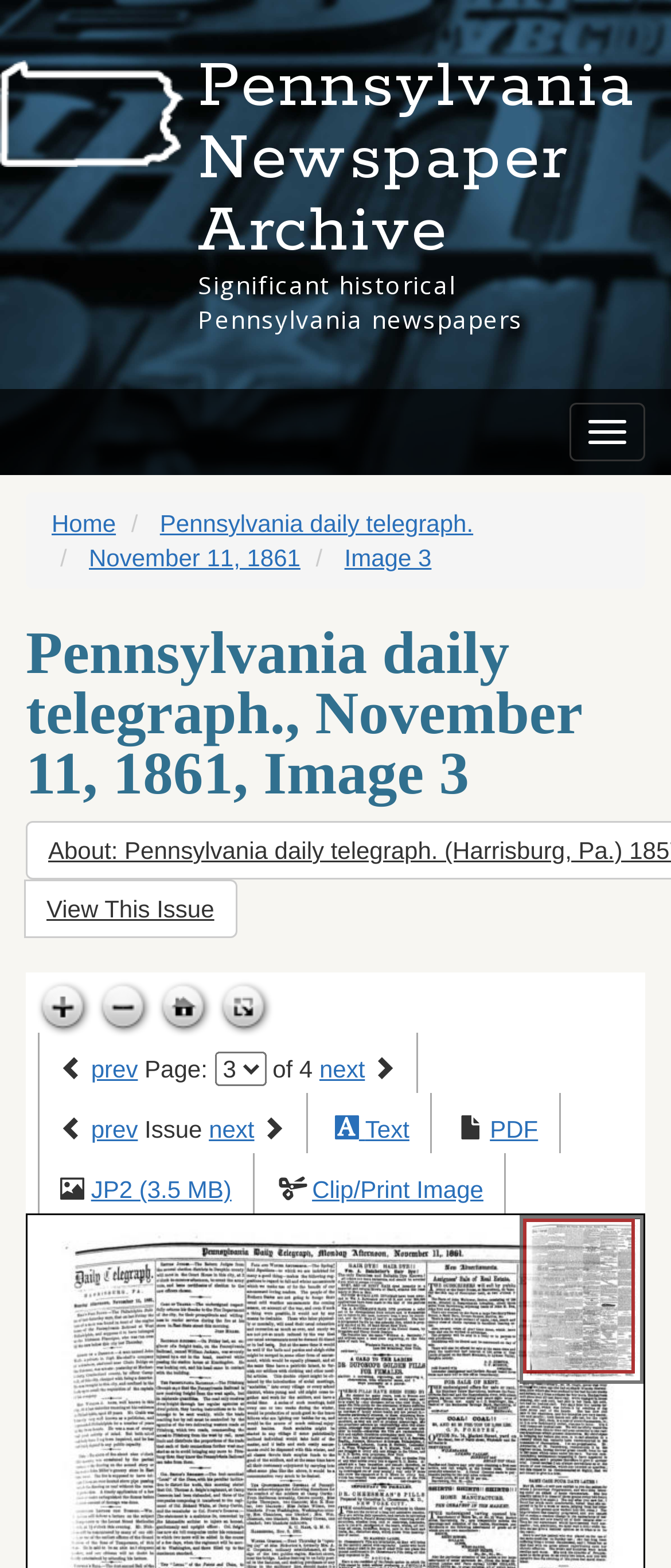Please extract the webpage's main title and generate its text content.

Pennsylvania Newspaper Archive